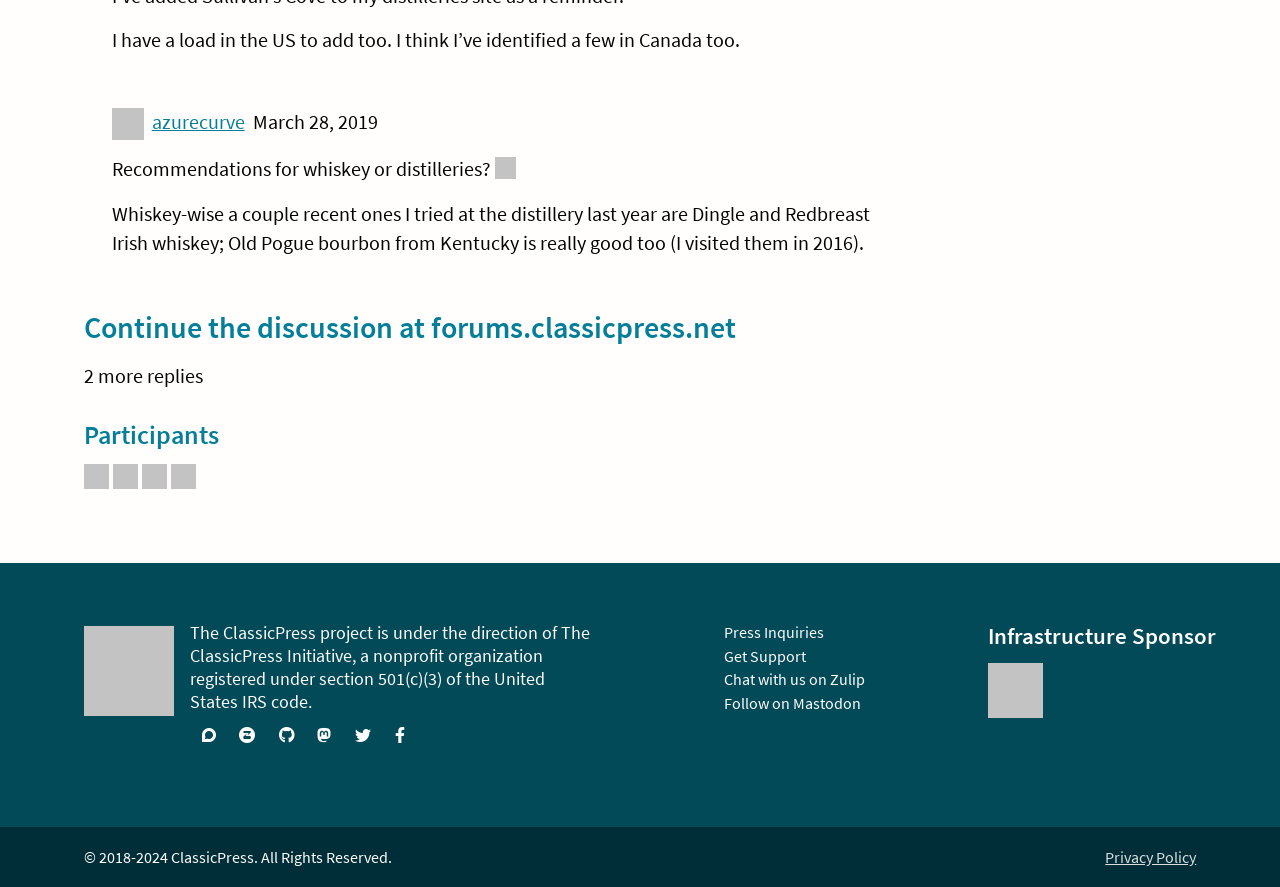What is the purpose of the 'Get Support' link?
Use the information from the image to give a detailed answer to the question.

The purpose of the 'Get Support' link is to provide a way for users to get support, as indicated by the link text and its placement among other links related to support and resources.